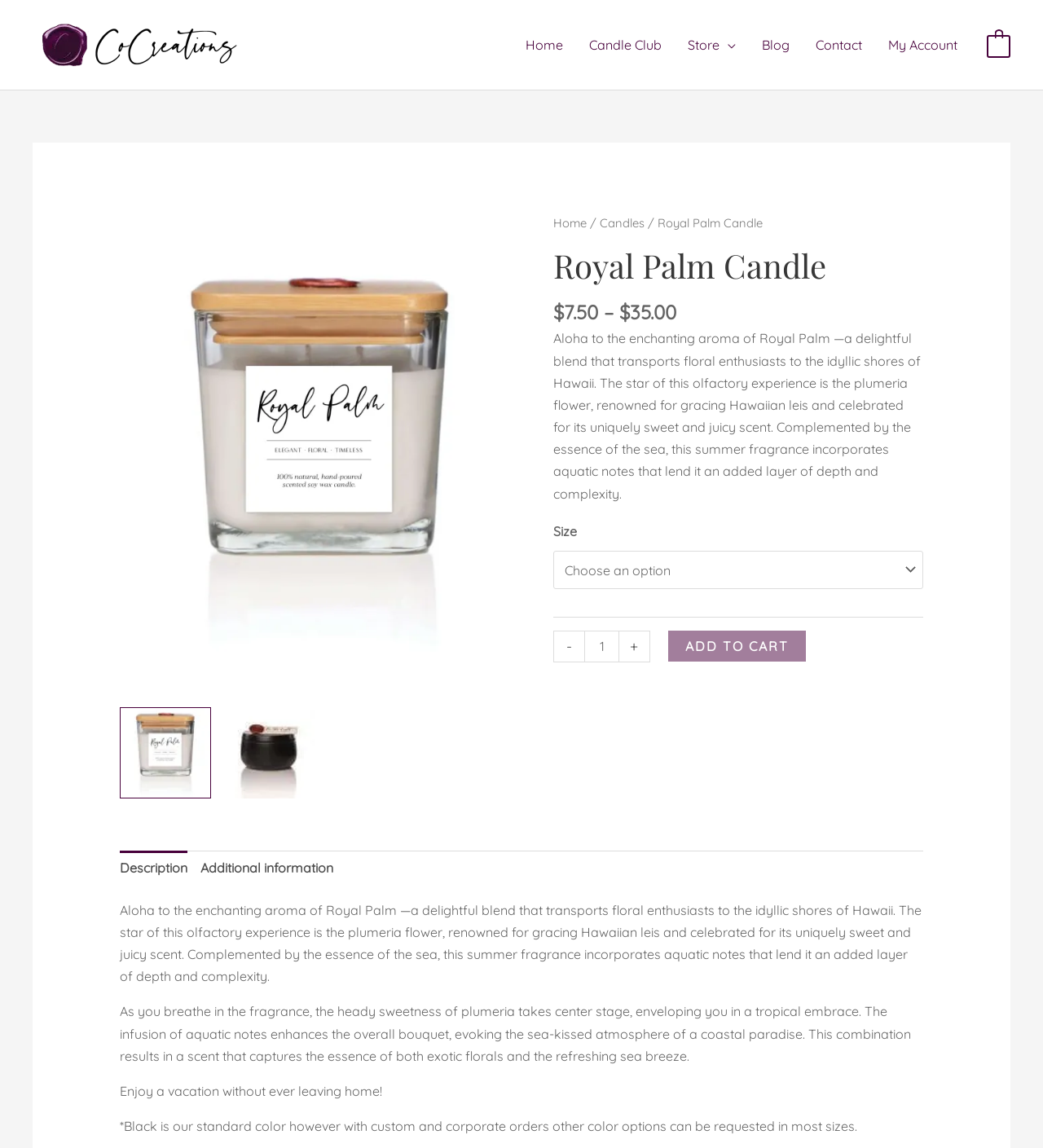Answer the question below in one word or phrase:
What is the main ingredient of the candle?

Plumeria flower